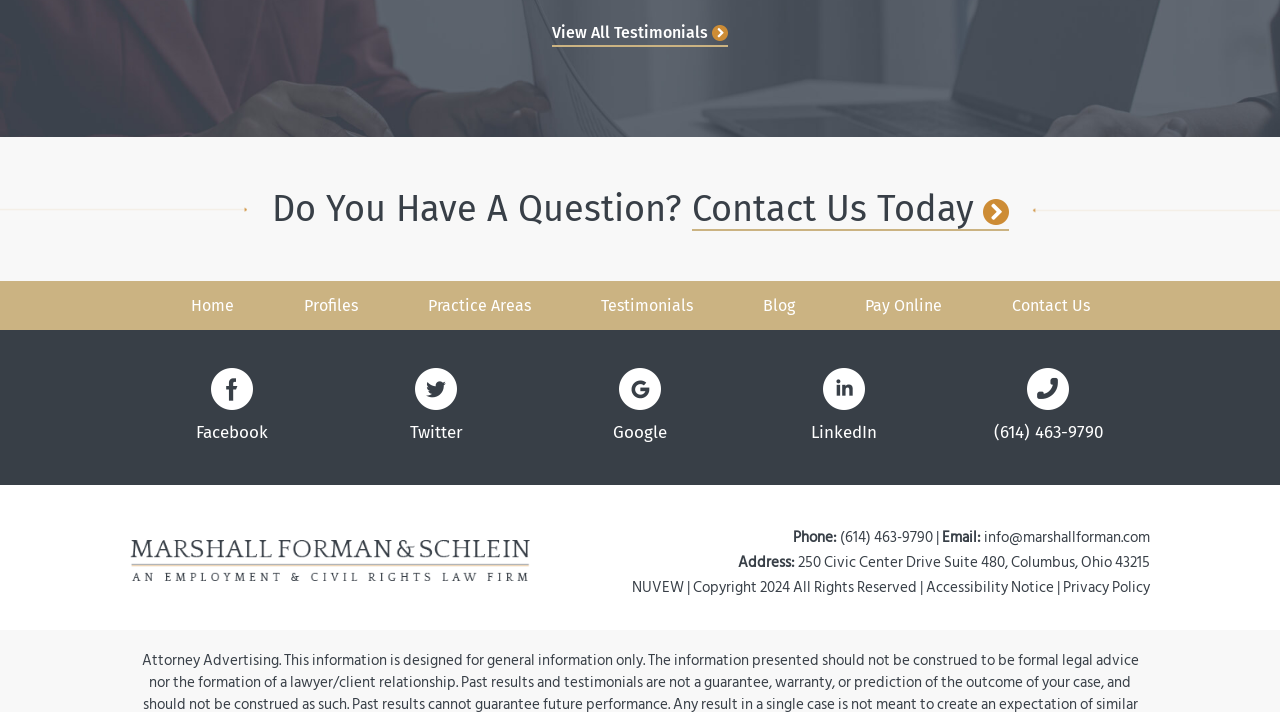Locate the bounding box of the UI element defined by this description: "Blog". The coordinates should be given as four float numbers between 0 and 1, formatted as [left, top, right, bottom].

[0.568, 0.395, 0.648, 0.463]